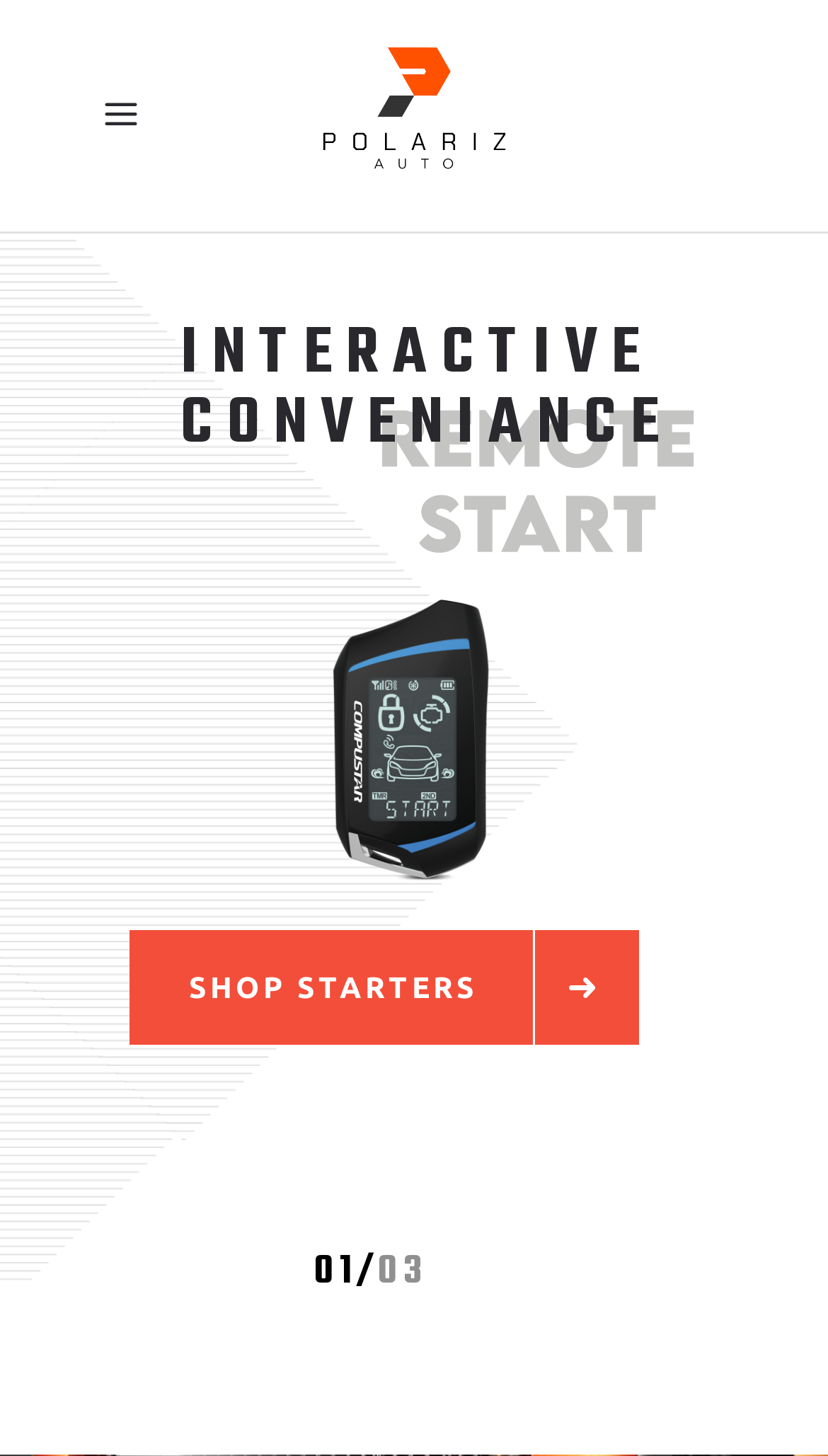Offer a meticulous description of the webpage's structure and content.

The webpage is about Polarizauto LLC, a company offering window tinting services in Ramsey, MN. At the top left, there is a link with no text, and next to it, a mobile logo image is displayed. 

Below the mobile logo, a large heading "INTERACTIVE CONVENIANCE" is centered. 

On the top right, there is a series of three small static text elements displaying "01", "/", and "03" respectively, aligned horizontally.

Further down, a link "SHOP STARTERS" with two arrow icons is positioned, accompanied by two images on either side. The image on the left is smaller and more rectangular, while the image on the right is larger and more square-shaped.